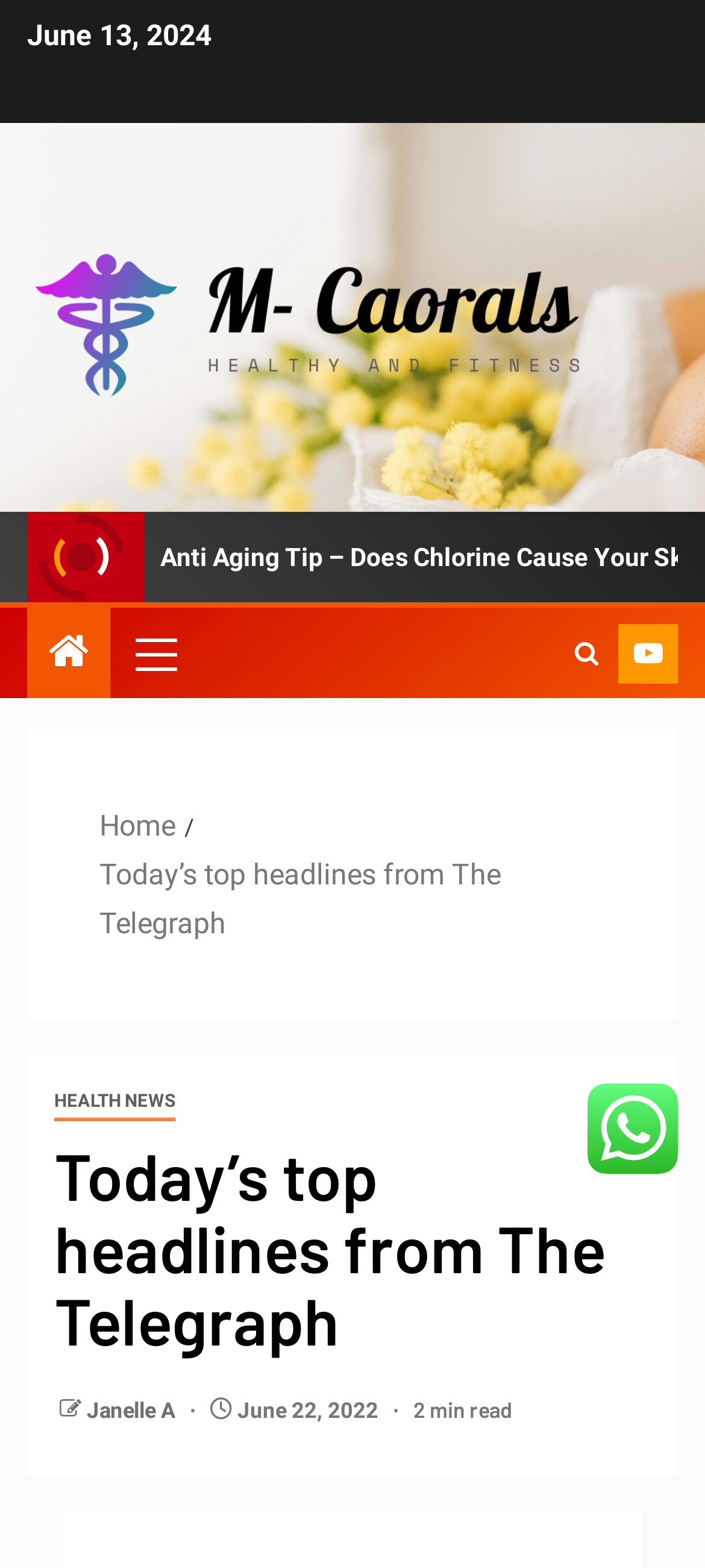What is the primary heading on this webpage?

Today’s top headlines from The Telegraph